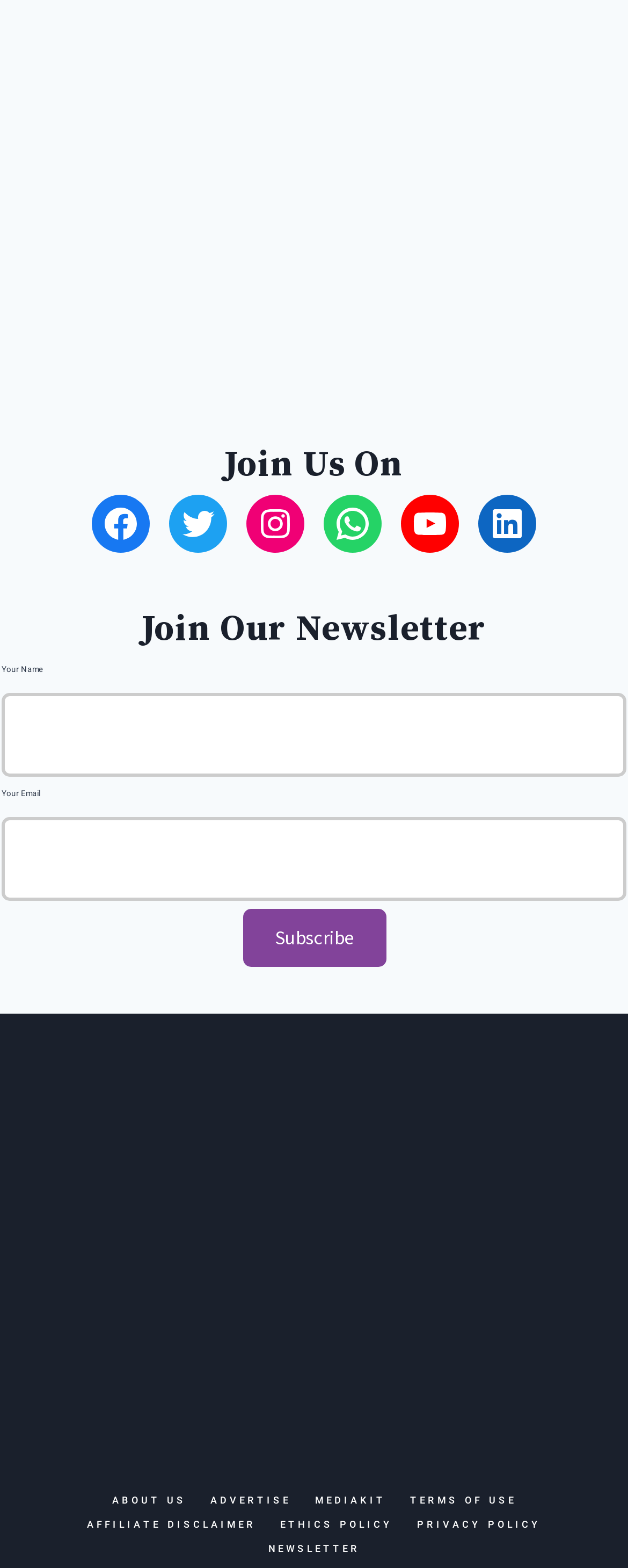Please determine the bounding box coordinates of the element to click on in order to accomplish the following task: "Check the PRIVACY POLICY". Ensure the coordinates are four float numbers ranging from 0 to 1, i.e., [left, top, right, bottom].

[0.645, 0.964, 0.881, 0.979]